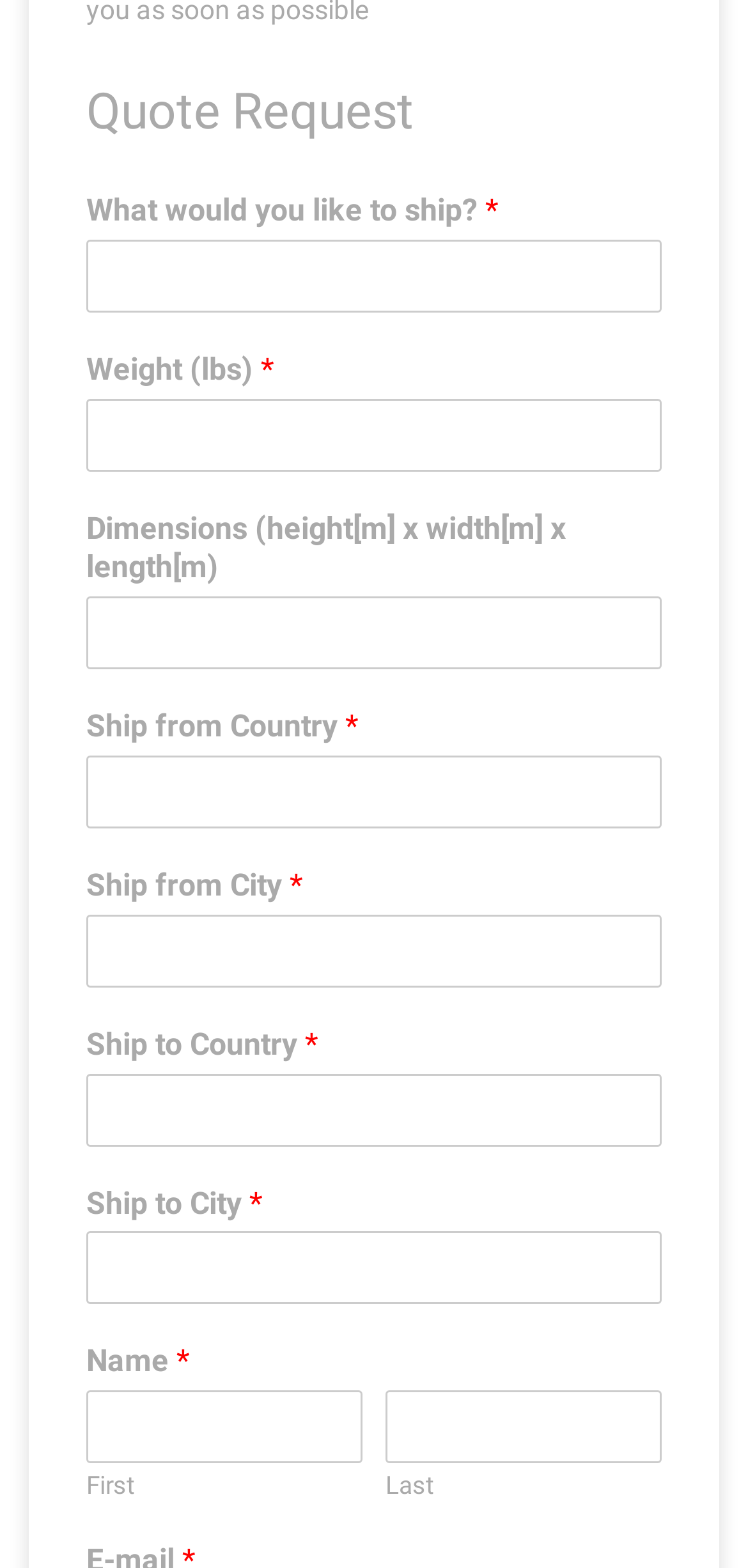Determine the bounding box for the UI element that matches this description: "parent_node: Weight (lbs) * name="wpforms[fields][10]"".

[0.115, 0.254, 0.885, 0.3]